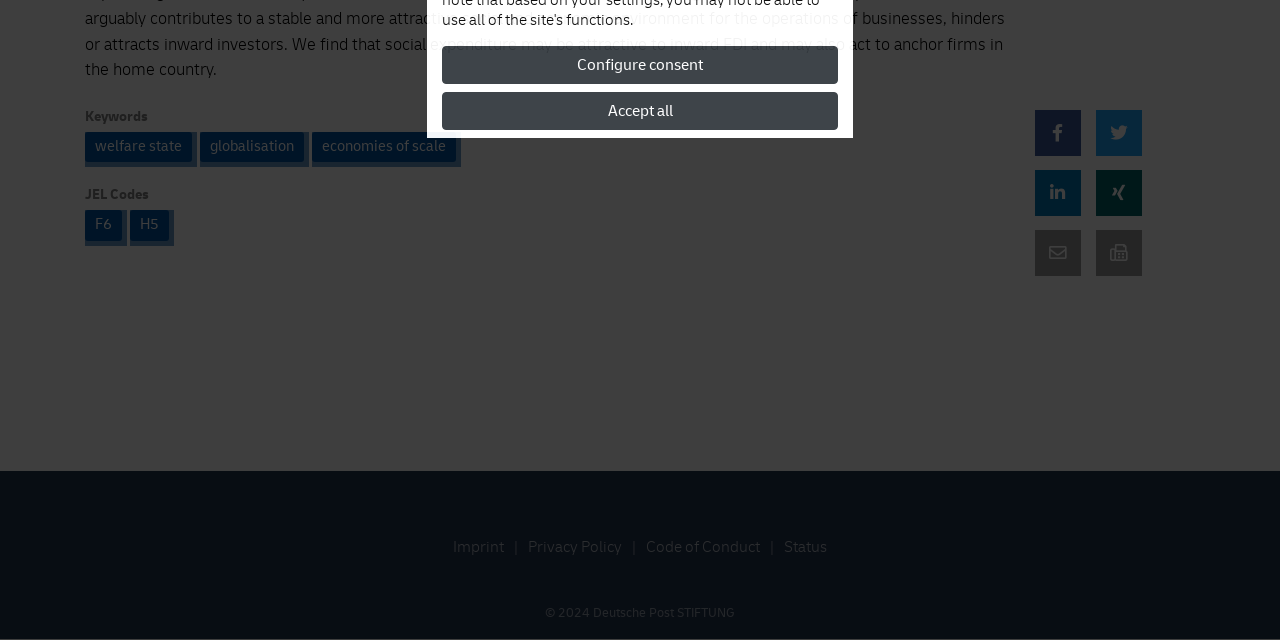Extract the bounding box coordinates for the HTML element that matches this description: "Privacy Policy". The coordinates should be four float numbers between 0 and 1, i.e., [left, top, right, bottom].

[0.412, 0.842, 0.486, 0.87]